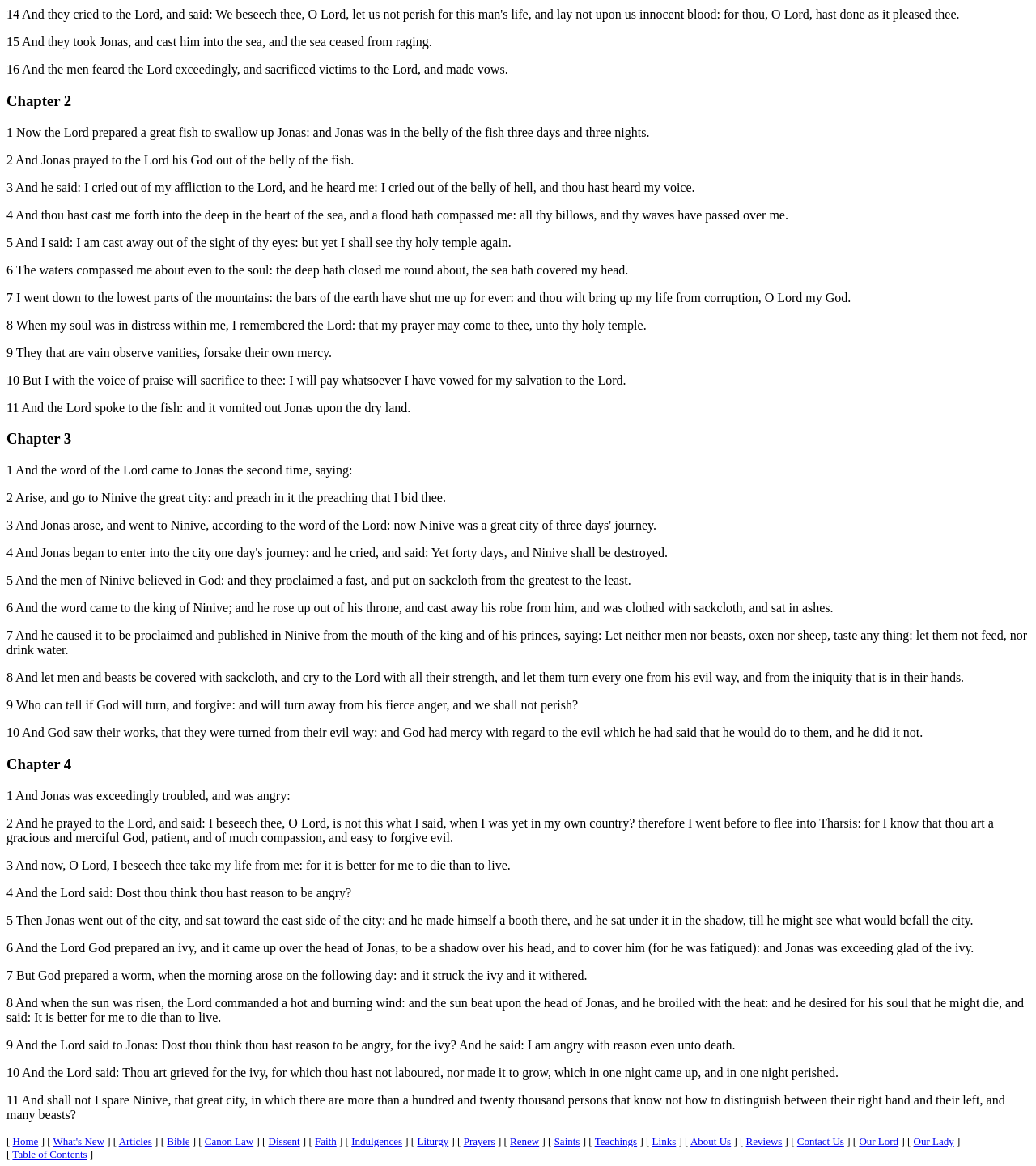Find the bounding box coordinates for the UI element whose description is: "About Us". The coordinates should be four float numbers between 0 and 1, in the format [left, top, right, bottom].

[0.666, 0.973, 0.706, 0.984]